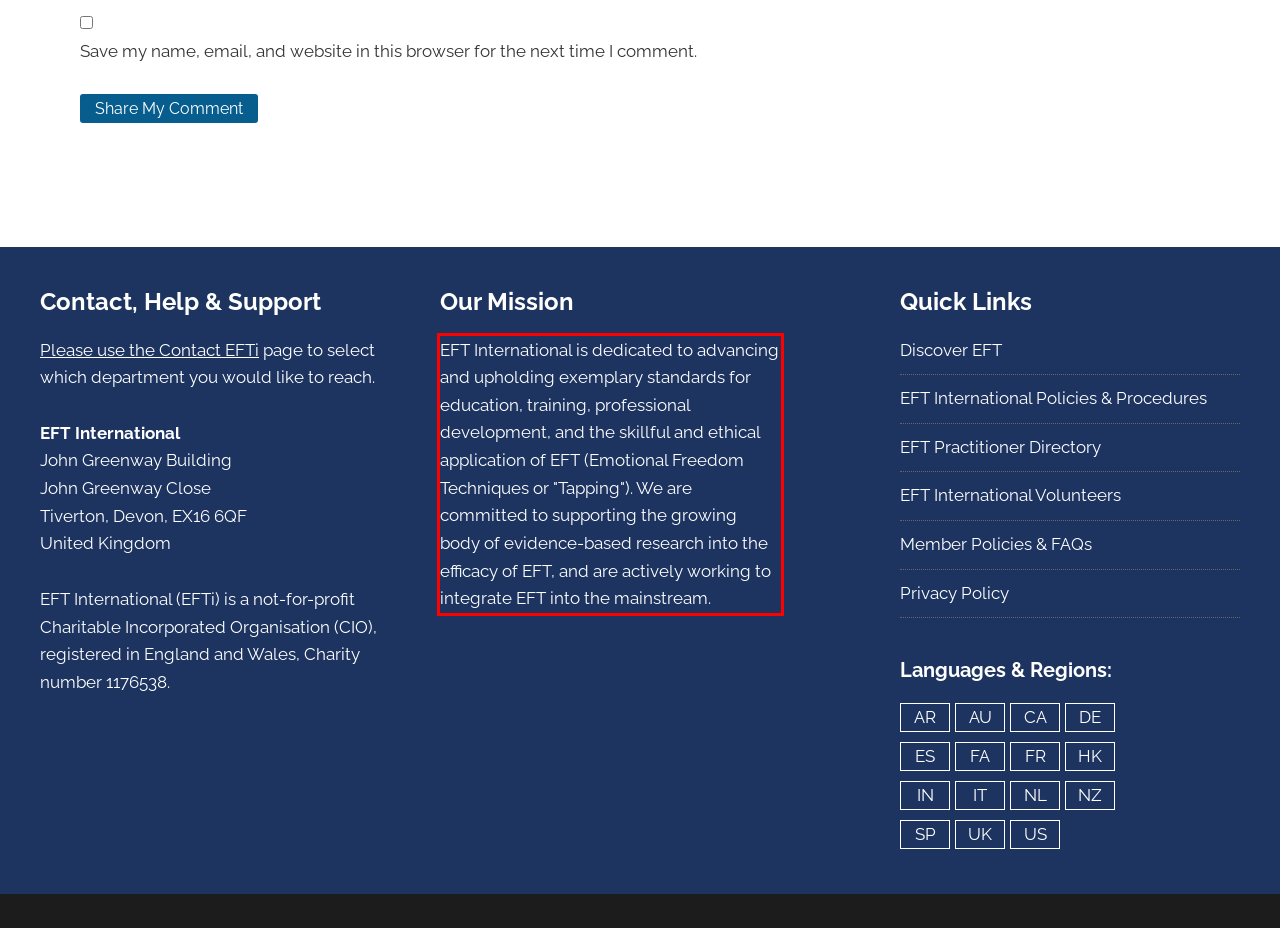From the screenshot of the webpage, locate the red bounding box and extract the text contained within that area.

EFT International is dedicated to advancing and upholding exemplary standards for education, training, professional development, and the skillful and ethical application of EFT (Emotional Freedom Techniques or "Tapping"). We are committed to supporting the growing body of evidence-based research into the efficacy of EFT, and are actively working to integrate EFT into the mainstream.